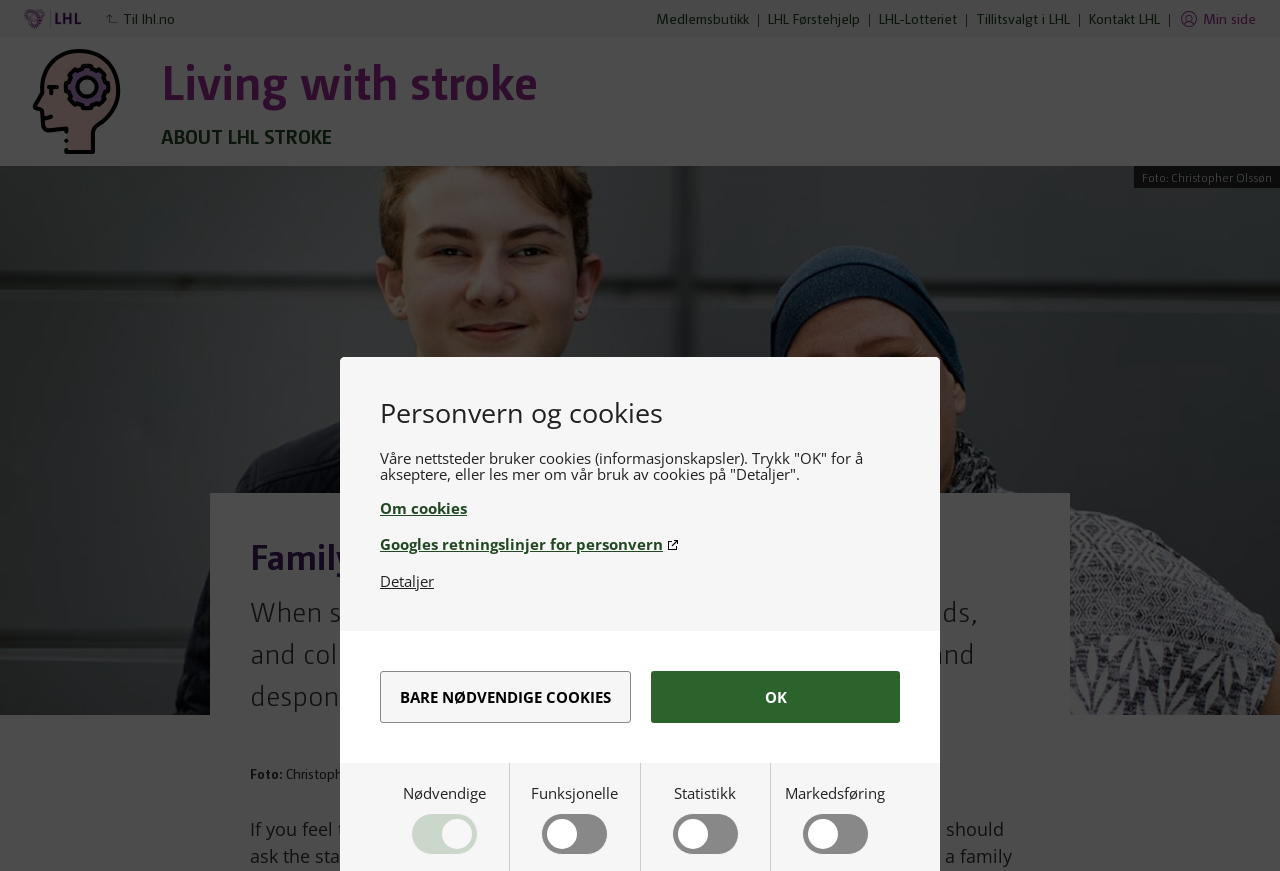Point out the bounding box coordinates of the section to click in order to follow this instruction: "Click the 'OK' button".

[0.509, 0.77, 0.703, 0.83]